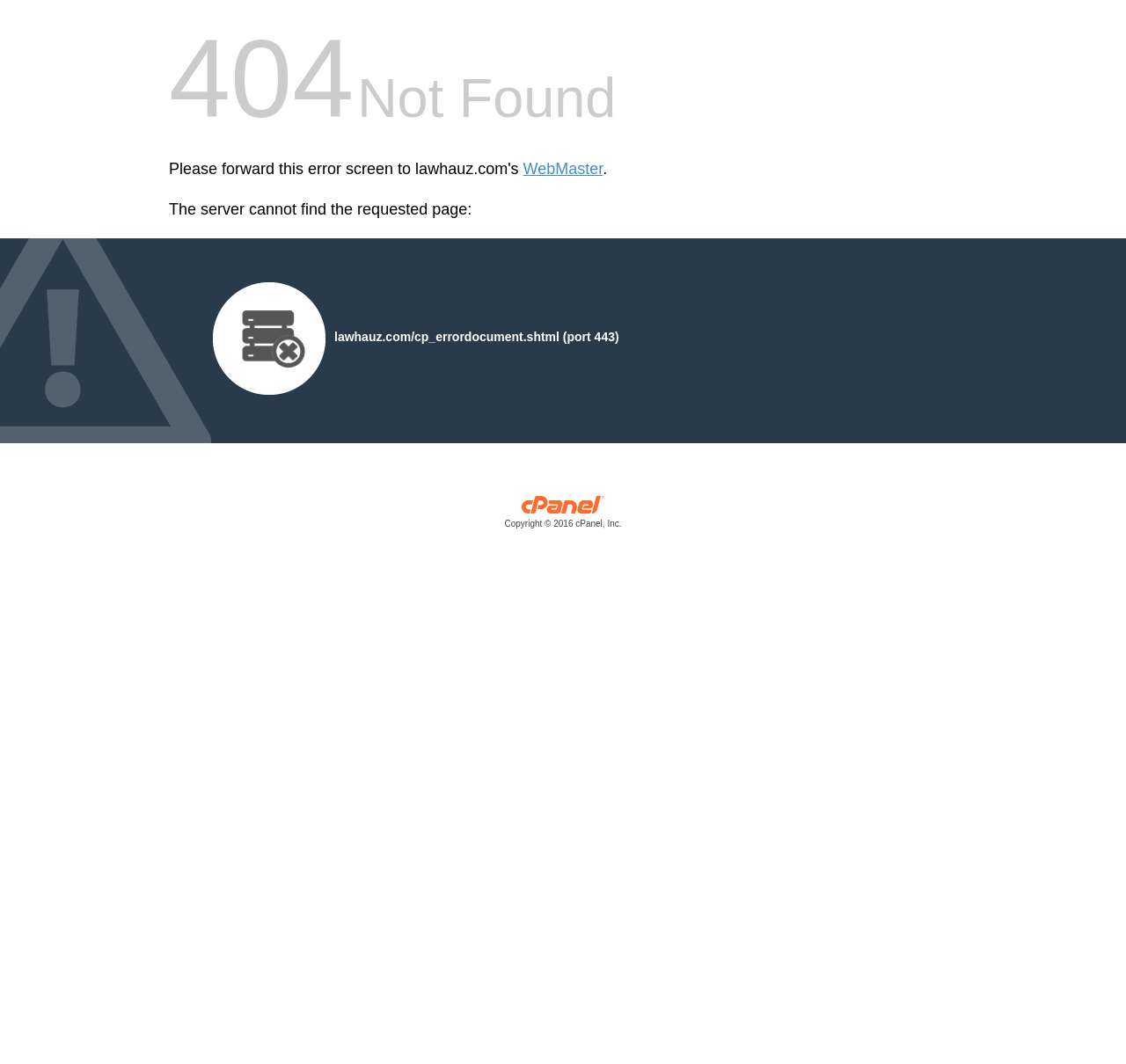Respond with a single word or short phrase to the following question: 
How many images are on this page?

2